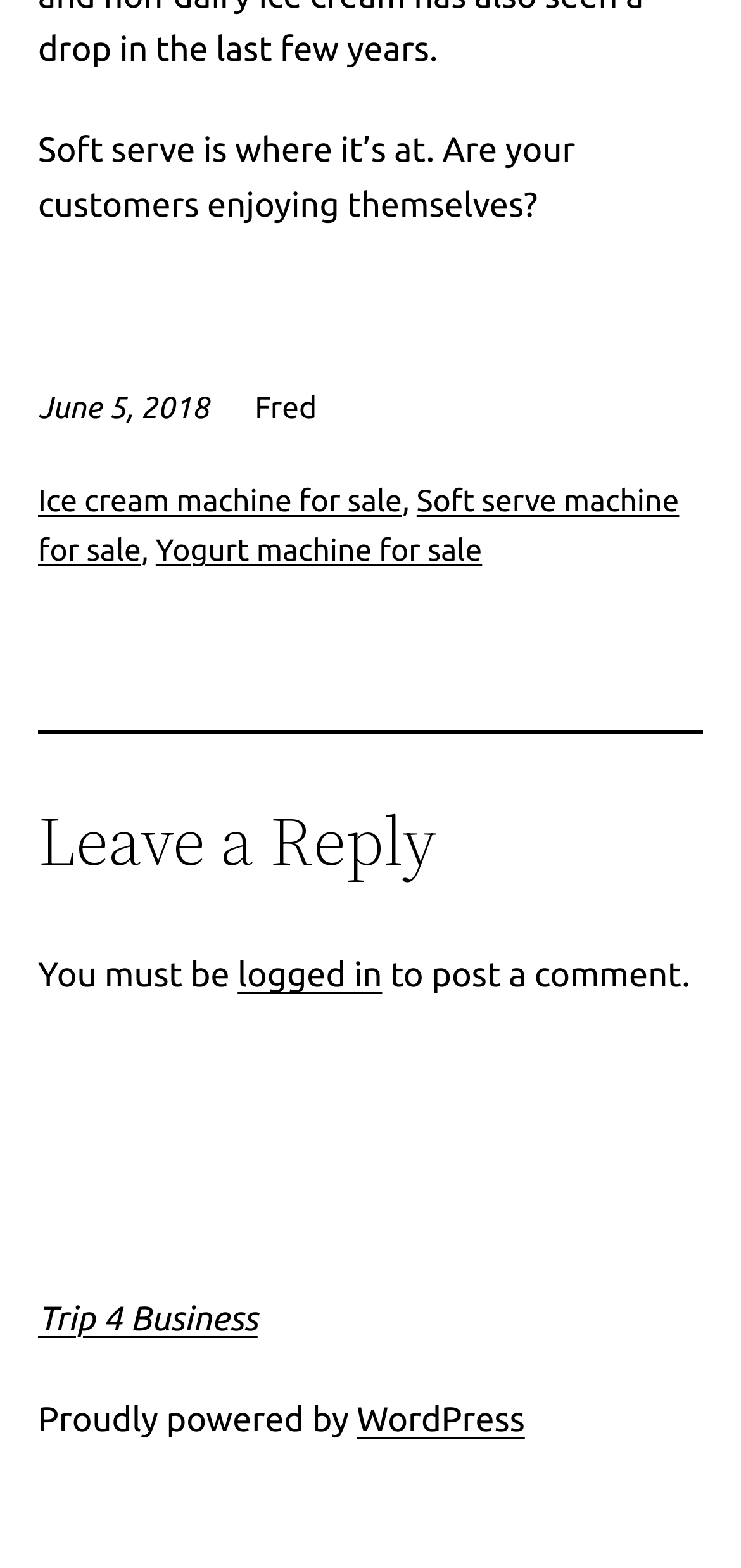Determine the bounding box of the UI component based on this description: "WordPress". The bounding box coordinates should be four float values between 0 and 1, i.e., [left, top, right, bottom].

[0.481, 0.893, 0.708, 0.917]